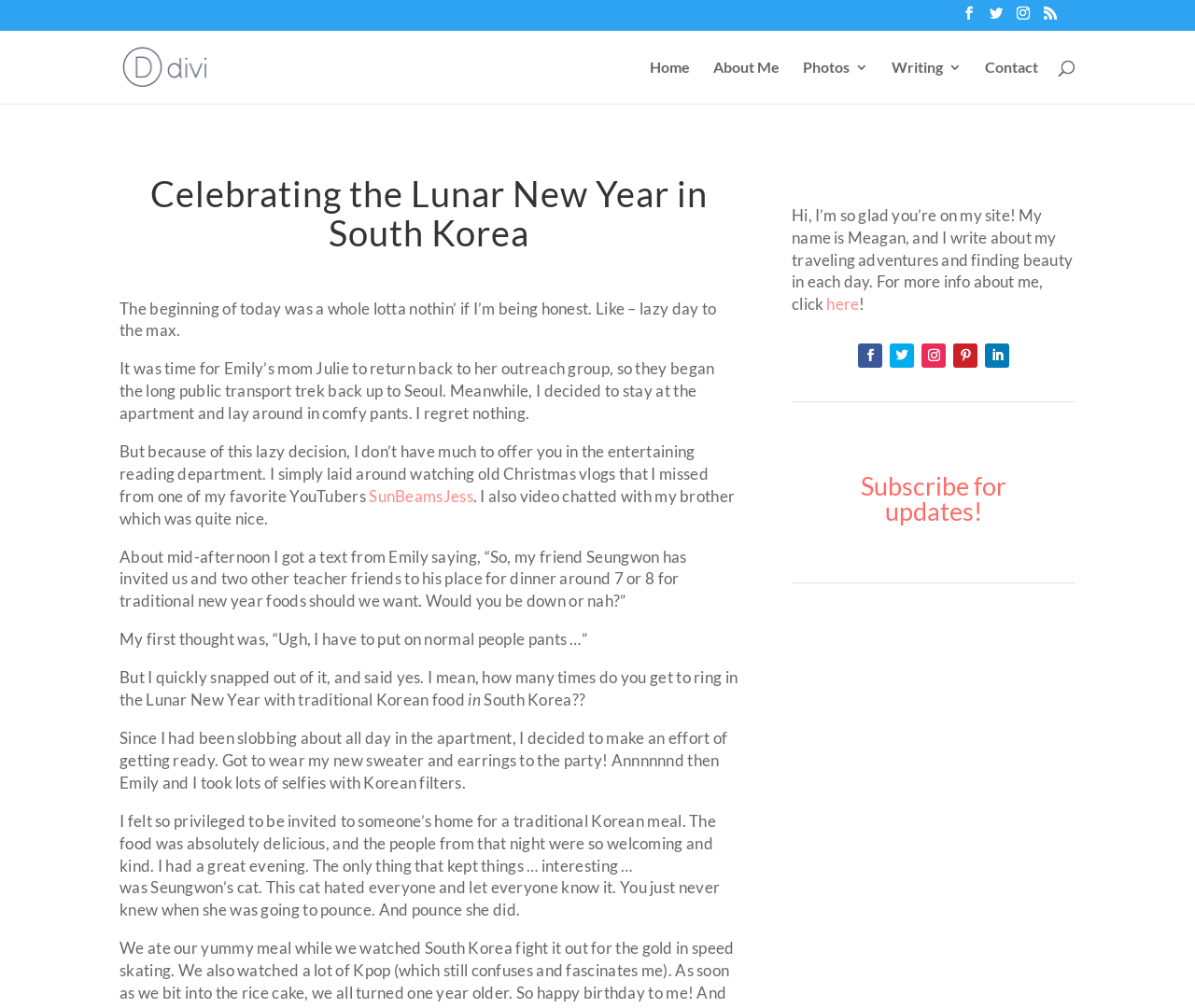Identify the main title of the webpage and generate its text content.

Celebrating the Lunar New Year in South Korea